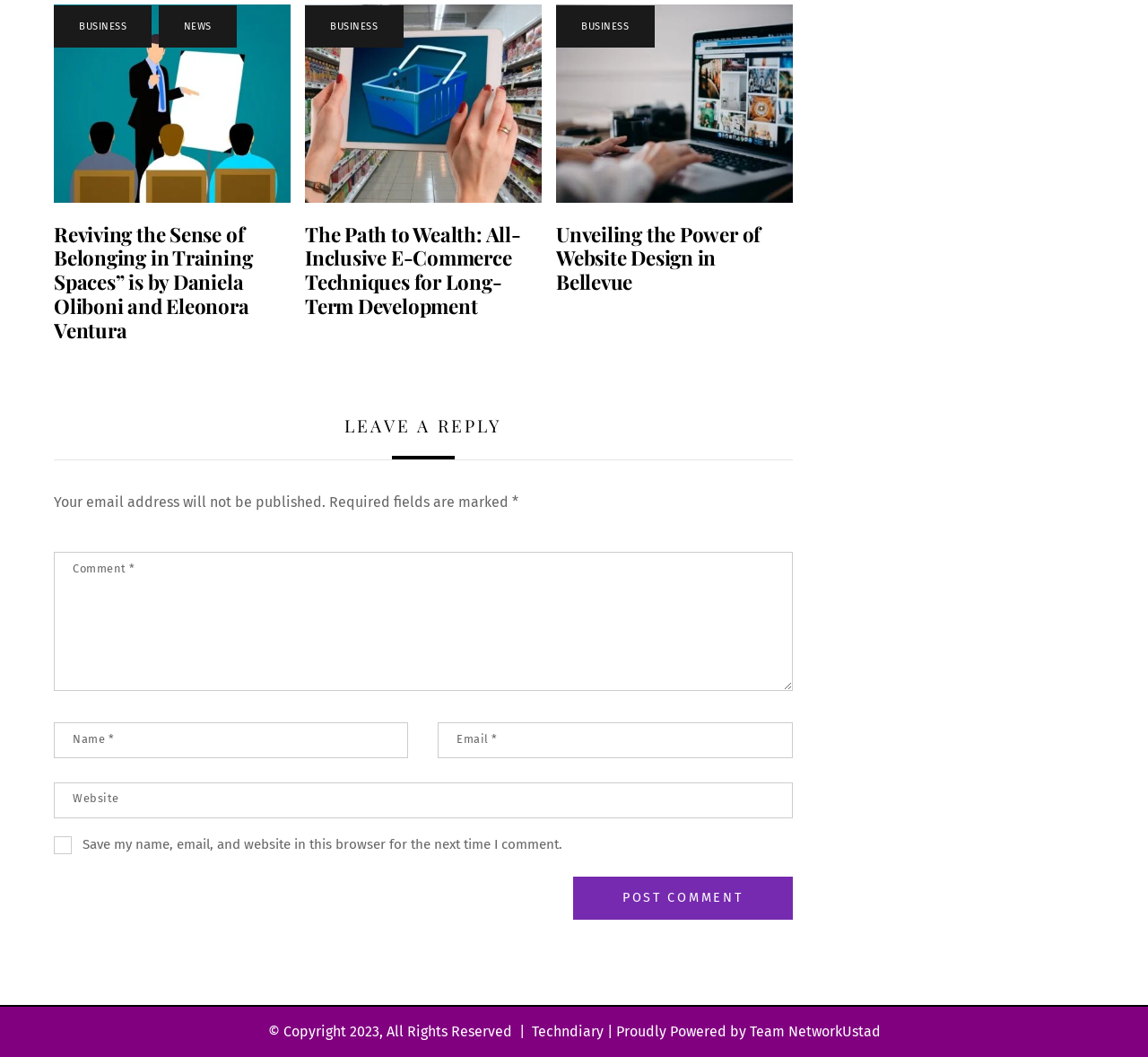Identify the bounding box of the UI element described as follows: "parent_node: Email * aria-describedby="email-notes" name="email"". Provide the coordinates as four float numbers in the range of 0 to 1 [left, top, right, bottom].

[0.381, 0.683, 0.69, 0.718]